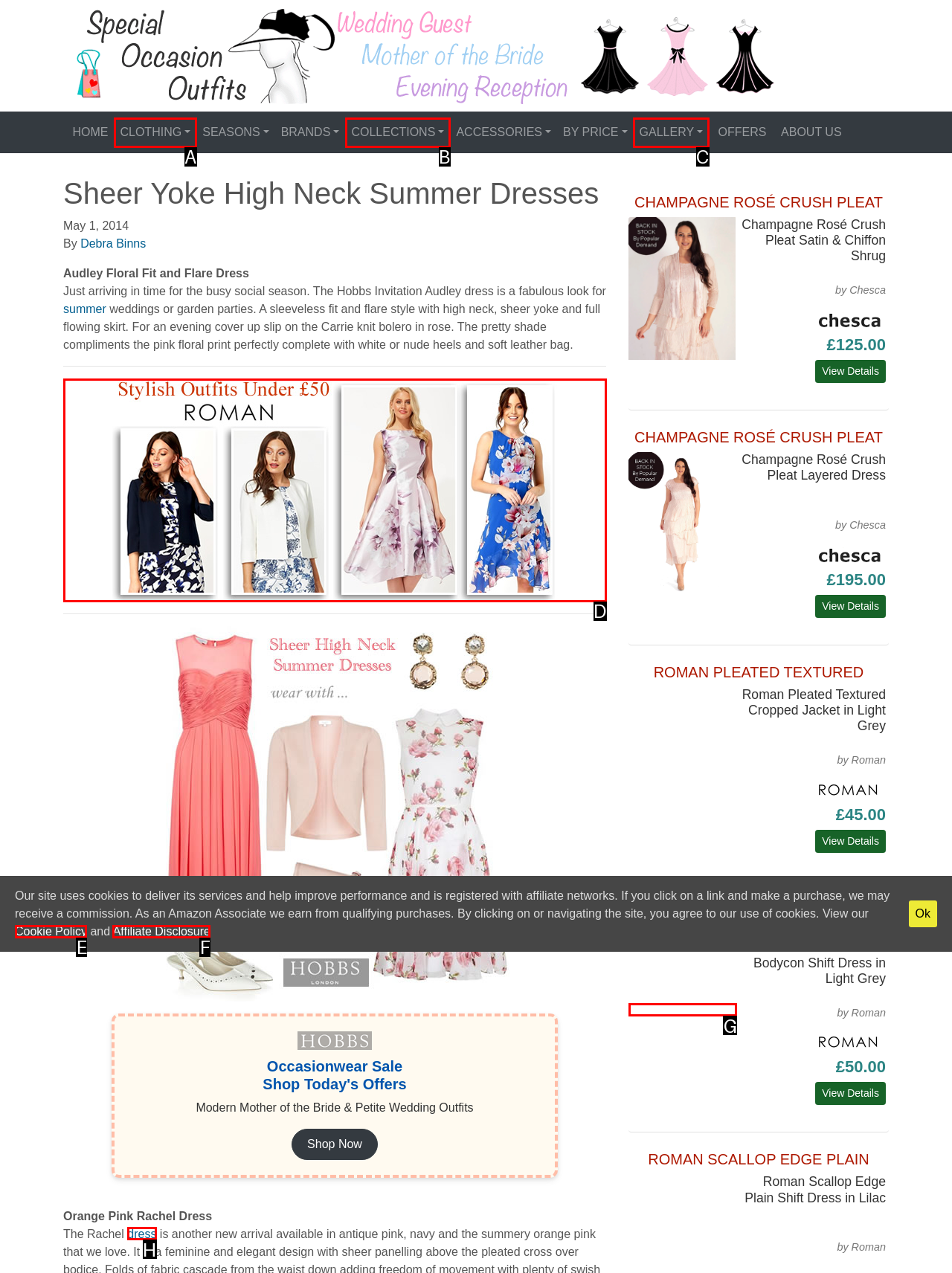With the provided description: GALLERY, select the most suitable HTML element. Respond with the letter of the selected option.

C